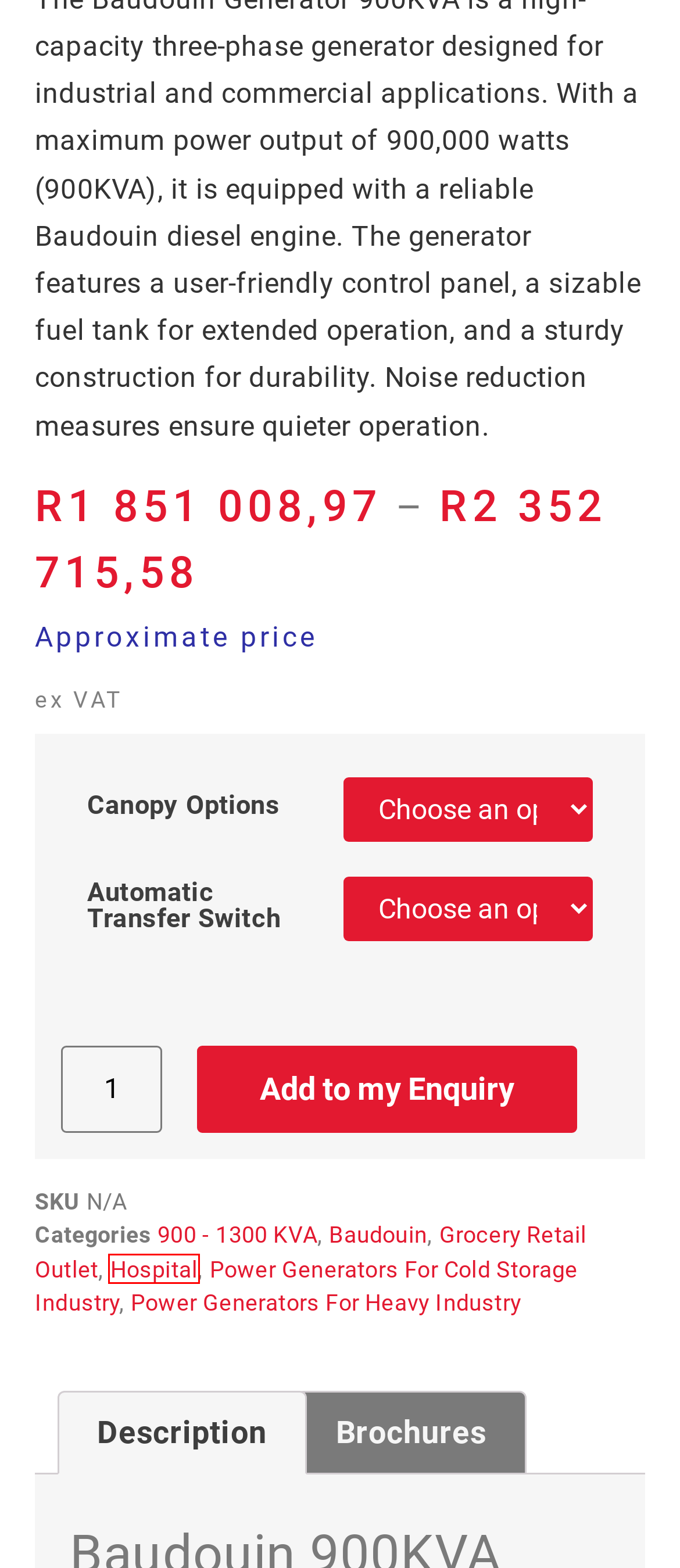You see a screenshot of a webpage with a red bounding box surrounding an element. Pick the webpage description that most accurately represents the new webpage after interacting with the element in the red bounding box. The options are:
A. Power Generator For Heavy Industry | PDG
B. Baudouin Generator 150KVA | PenPower Diesel Generators
C. 900 - 1300 KVA Generators | PenPower Diesel Generators
D. Baudouin Generator 110KVA | PenPower Diesel Generators
E. Generator Application | PenPower Diesel Generators
F. Grocery Store Generator | Retail Generator | PenPower
G. Diesel Engine Suppliers | Marine Generators | PenPower
H. Hospital Generators | Hospital Backup Generators | PenPower

H